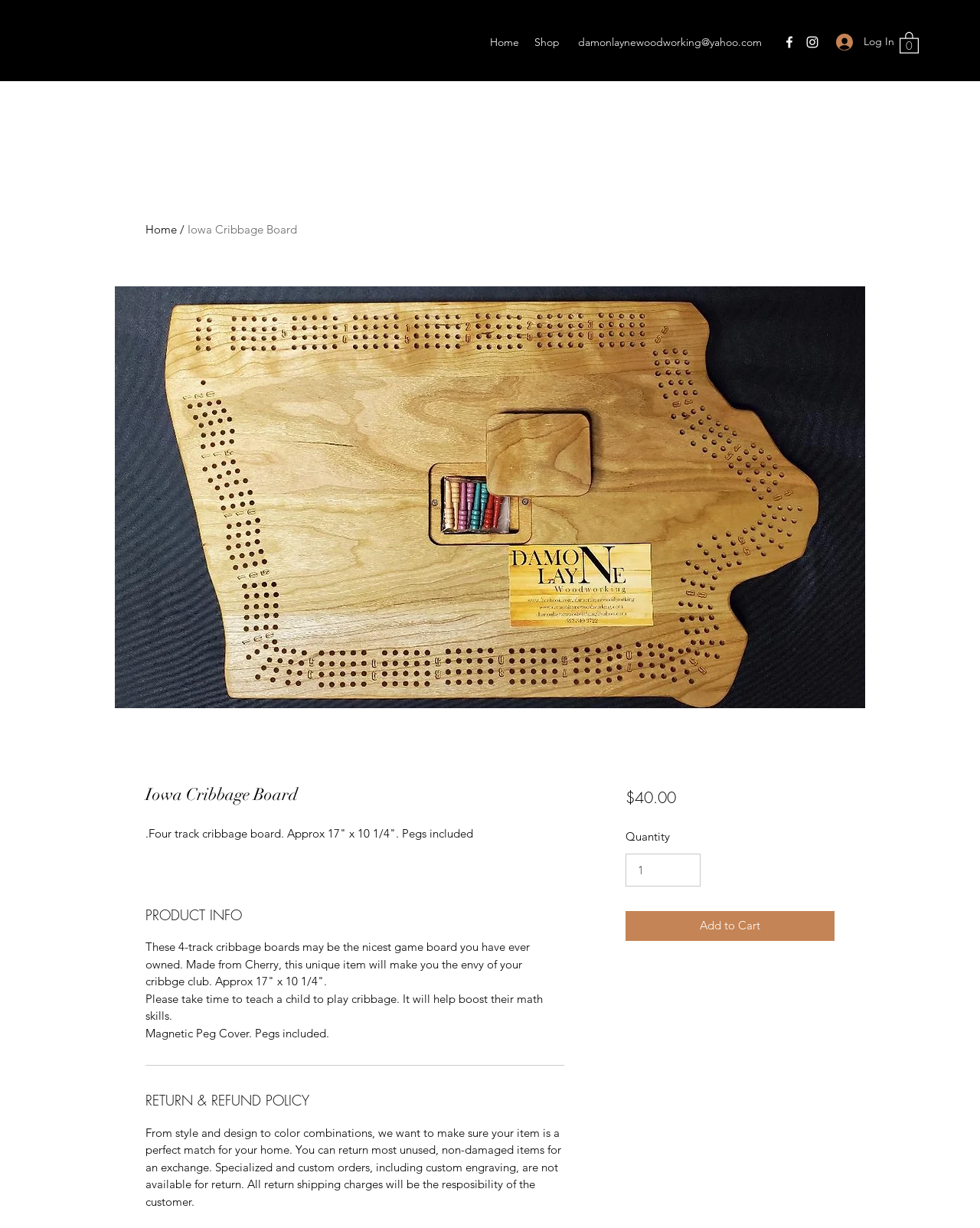Find the bounding box coordinates of the element you need to click on to perform this action: 'Click the Add to Cart button'. The coordinates should be represented by four float values between 0 and 1, in the format [left, top, right, bottom].

[0.638, 0.742, 0.852, 0.766]